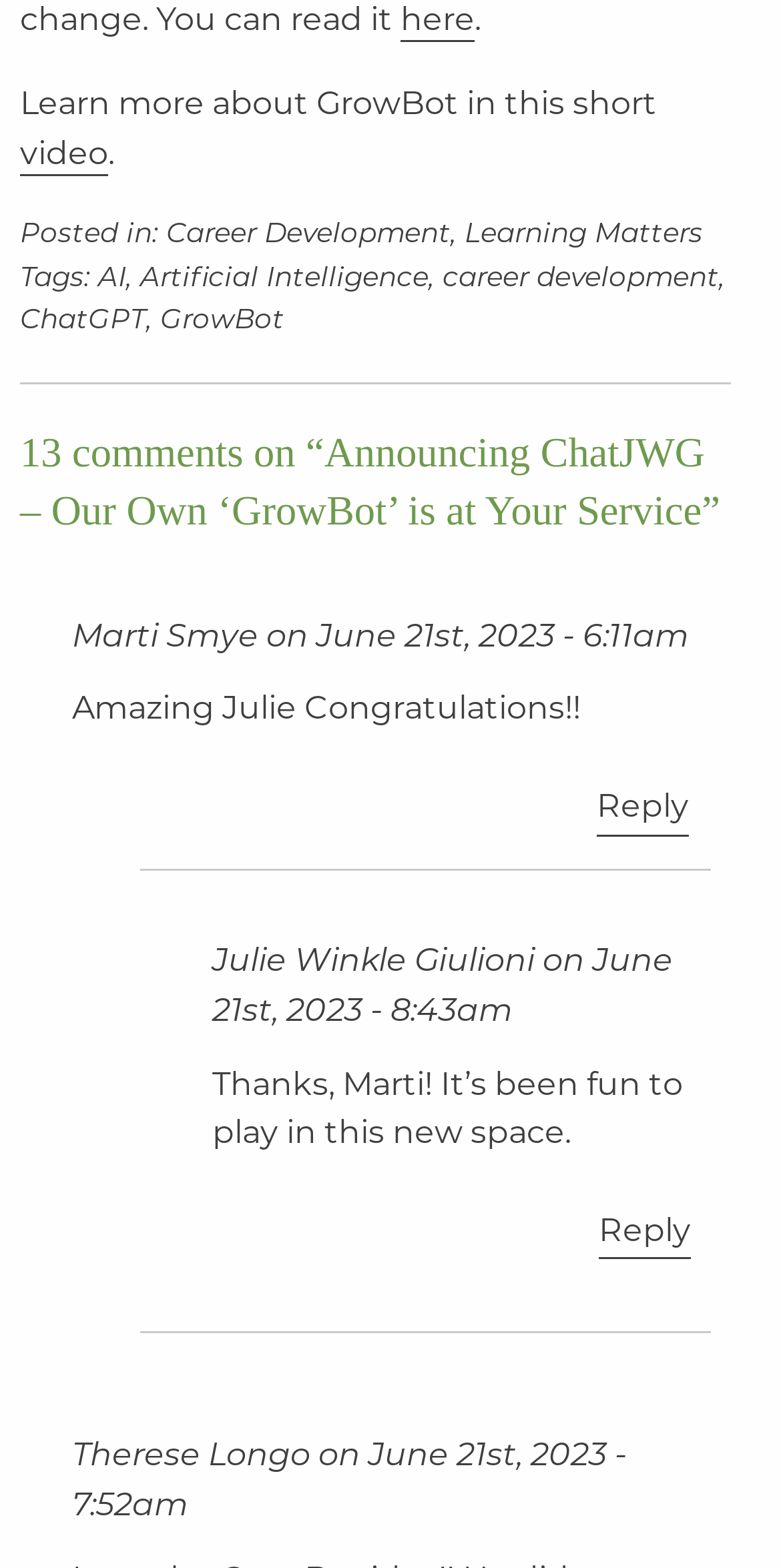Find the coordinates for the bounding box of the element with this description: "Julie Winkle Giulioni".

[0.272, 0.6, 0.685, 0.625]